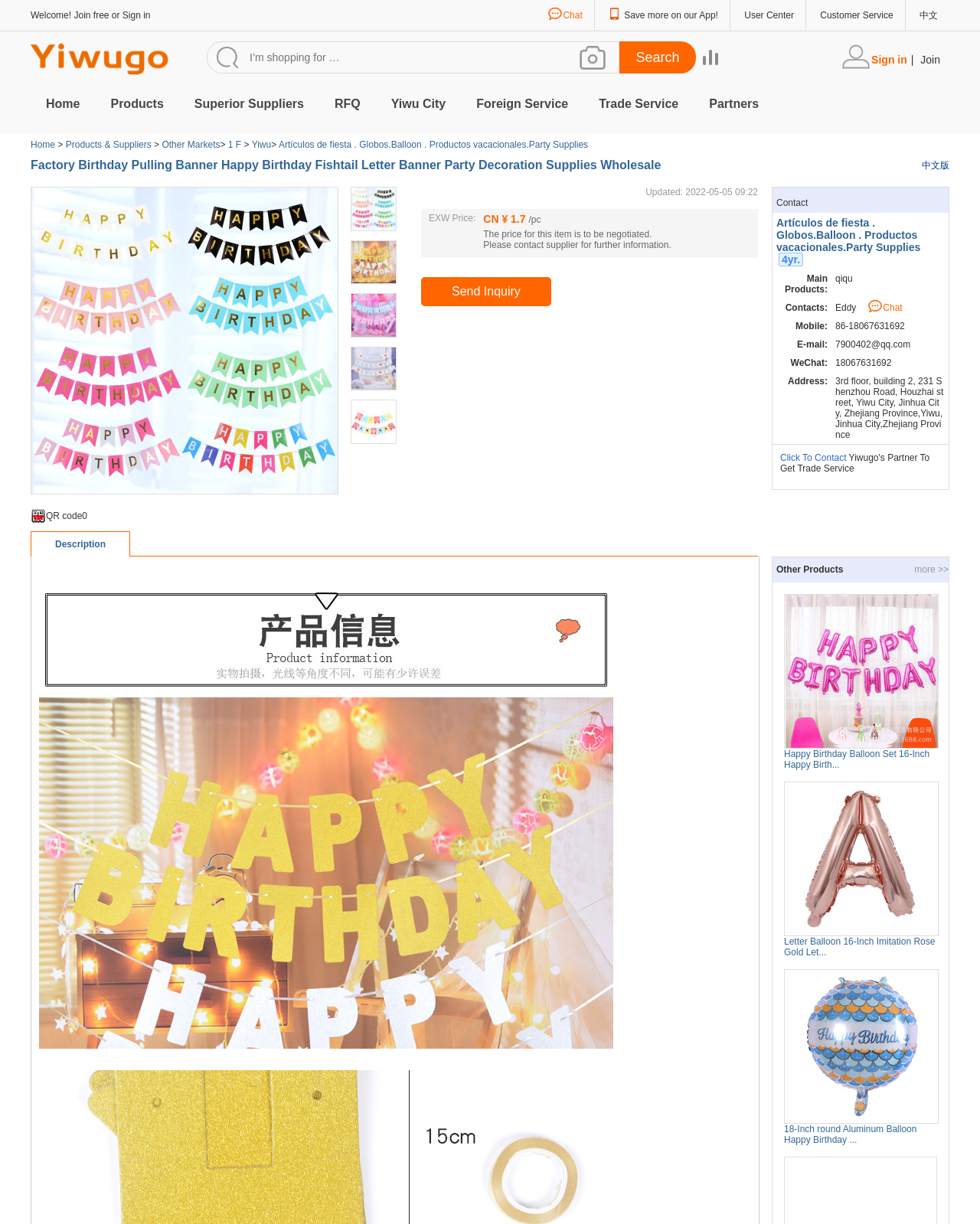Please provide a detailed answer to the question below by examining the image:
What is the address of the supplier?

I found the answer by looking at the table element with the content 'Address:' and its corresponding value '3rd floor, building 2, 231 Shenzhou Road, Houzhai street, Yiwu City, Jinhua City, Zhejiang Province' which is likely to be the address of the supplier being displayed on the webpage.